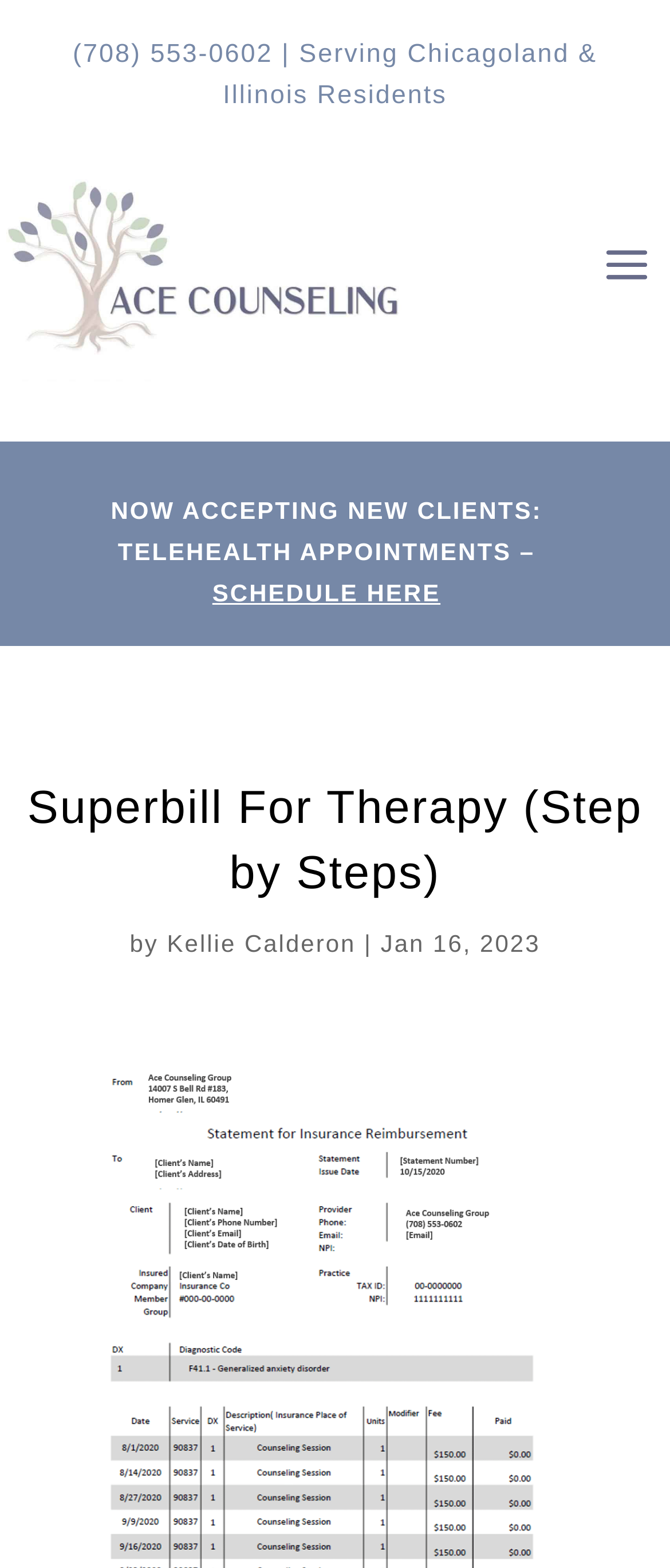Identify the bounding box for the given UI element using the description provided. Coordinates should be in the format (top-left x, top-left y, bottom-right x, bottom-right y) and must be between 0 and 1. Here is the description: Kellie Calderon

[0.249, 0.593, 0.531, 0.61]